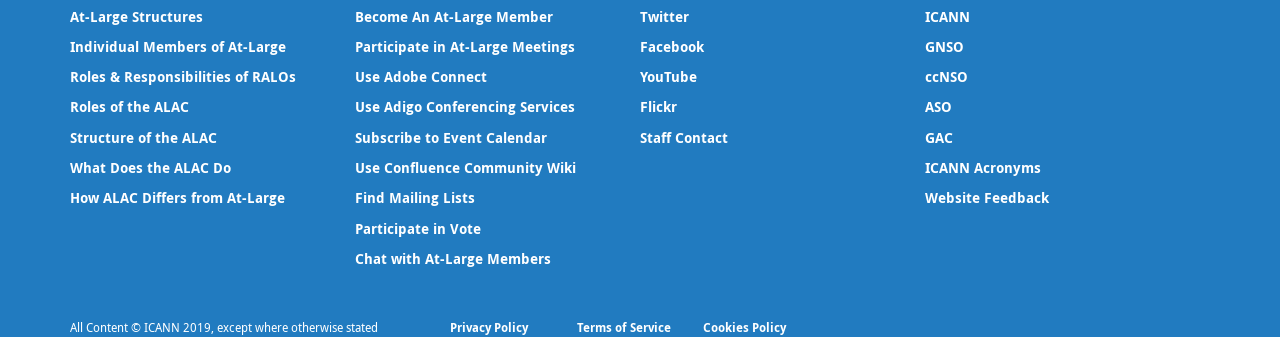Kindly provide the bounding box coordinates of the section you need to click on to fulfill the given instruction: "Open Twitter".

[0.5, 0.019, 0.538, 0.074]